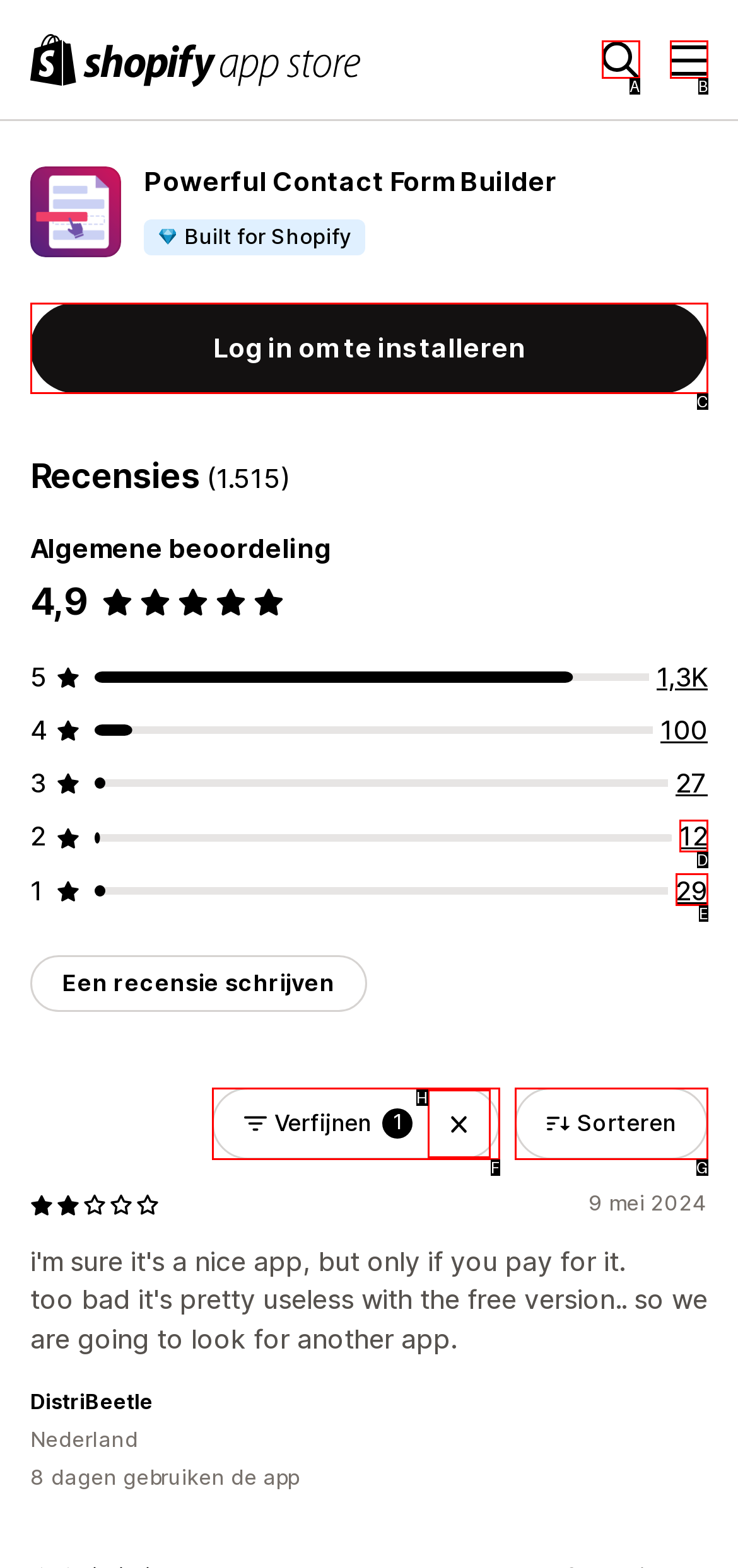Which option should be clicked to execute the task: Click the 'Menu' button?
Reply with the letter of the chosen option.

B